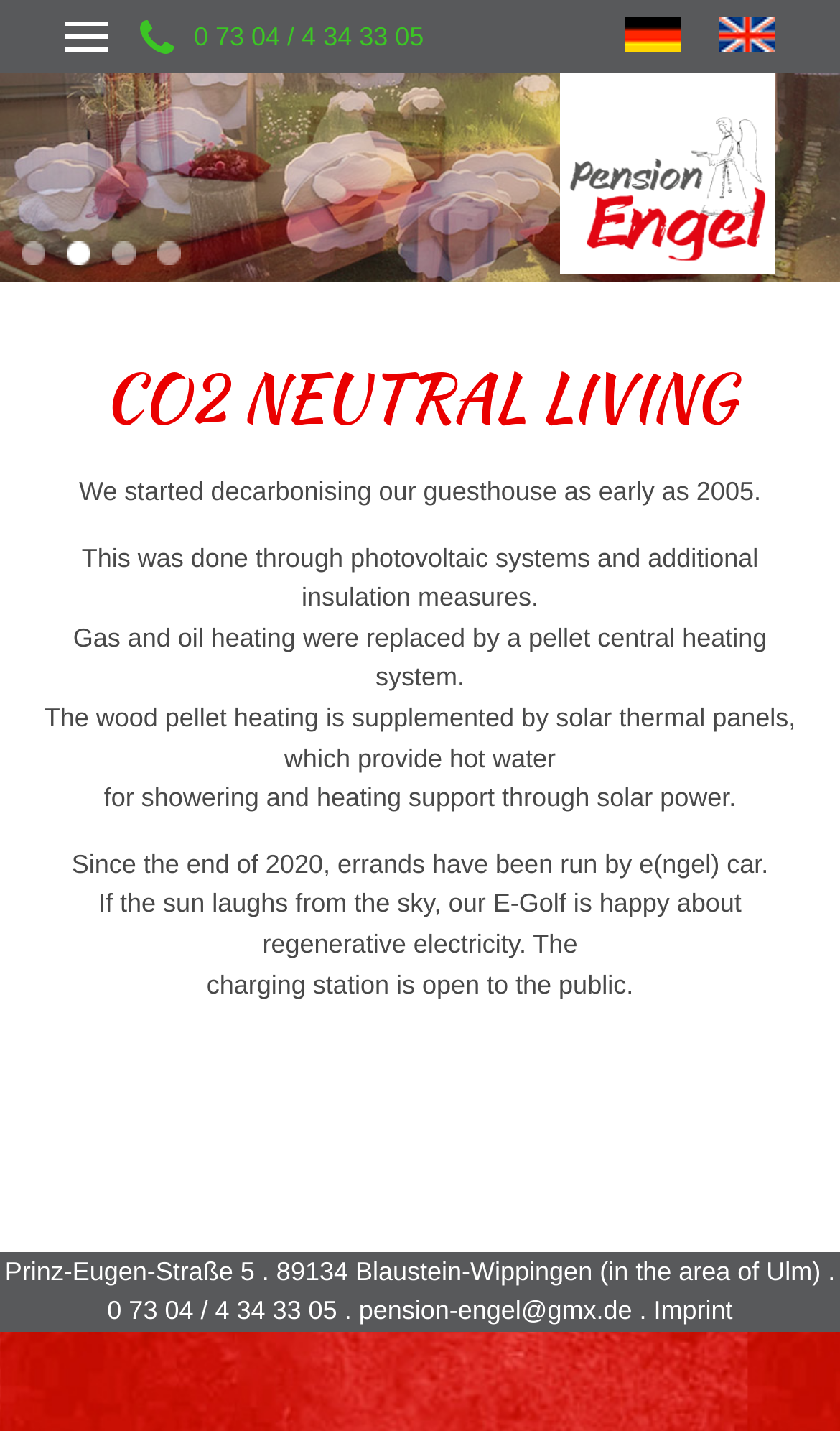What is the type of heating system used in the guesthouse?
Refer to the image and give a detailed answer to the question.

The type of heating system used in the guesthouse can be found in the StaticText element with bounding box coordinates [0.087, 0.435, 0.913, 0.484] which mentions that 'Gas and oil heating were replaced by a pellet central heating system'.